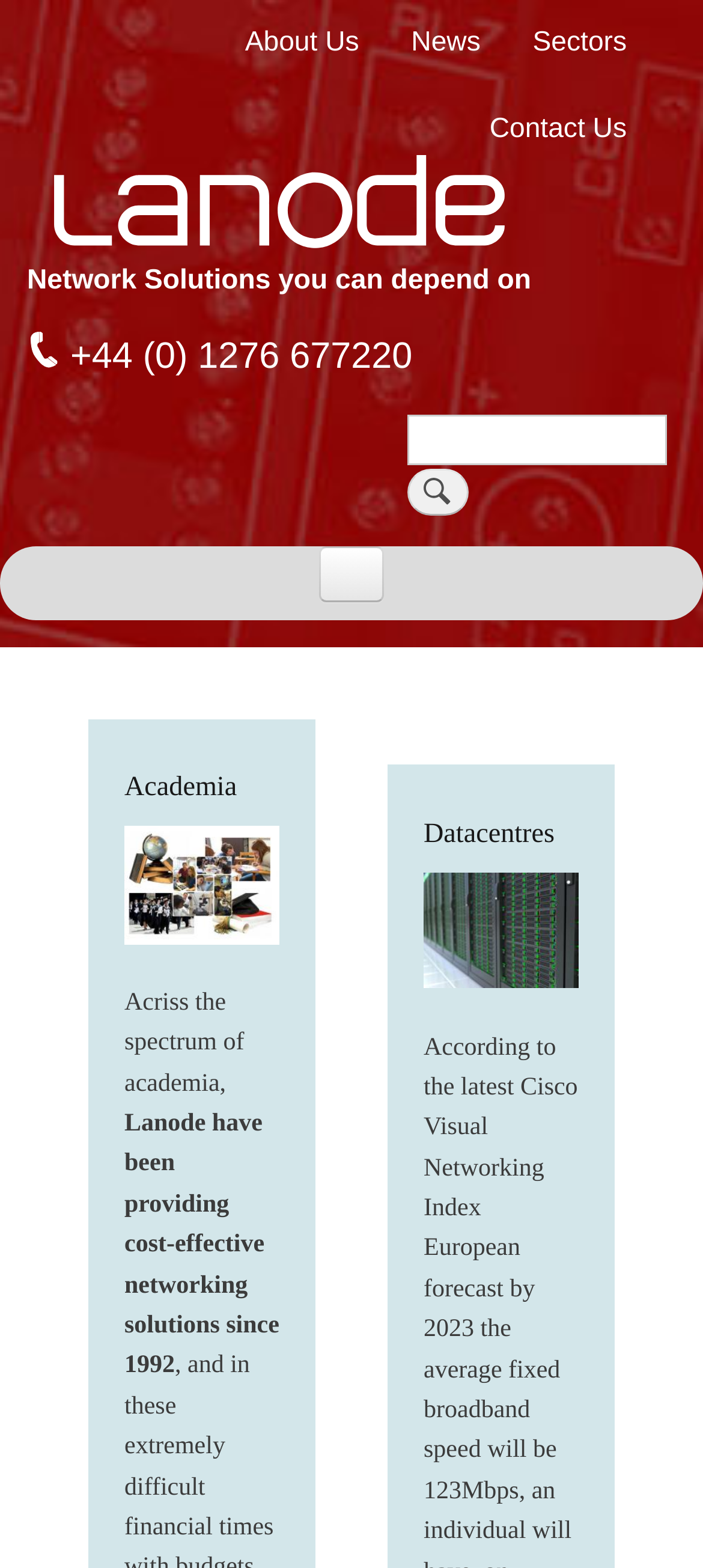Give the bounding box coordinates for the element described as: "Skip to main content".

[0.474, 0.0, 0.526, 0.003]